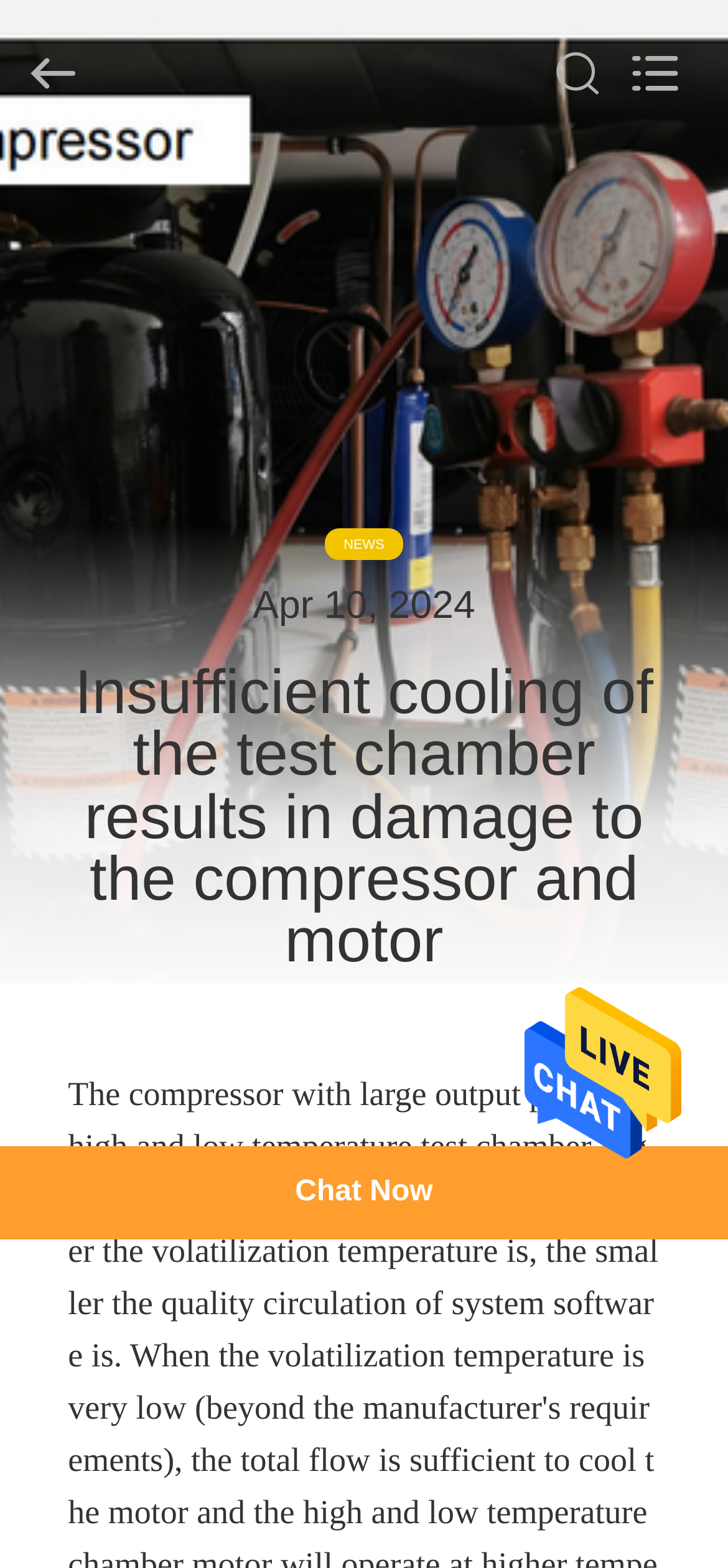Pinpoint the bounding box coordinates for the area that should be clicked to perform the following instruction: "View CONTACT US page".

[0.0, 0.524, 0.304, 0.592]